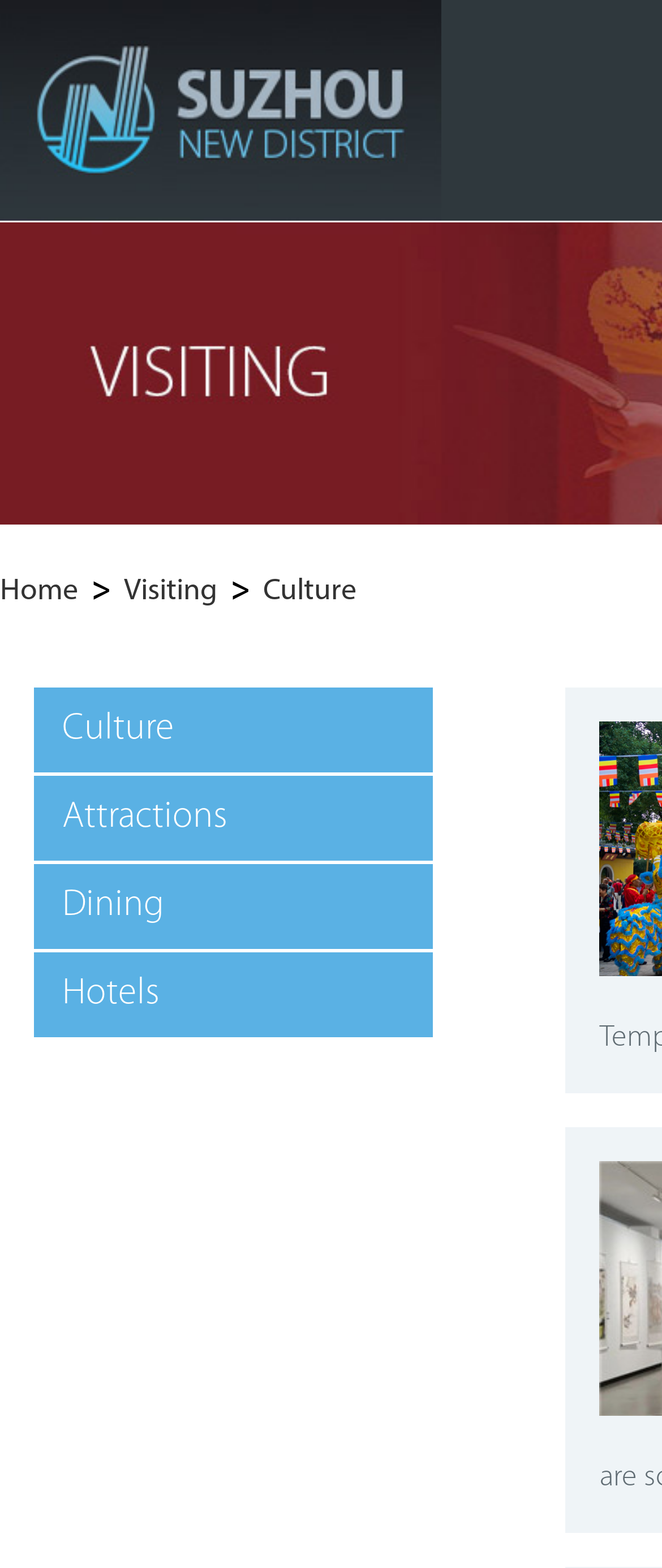How many sections are there in the webpage?
Your answer should be a single word or phrase derived from the screenshot.

4